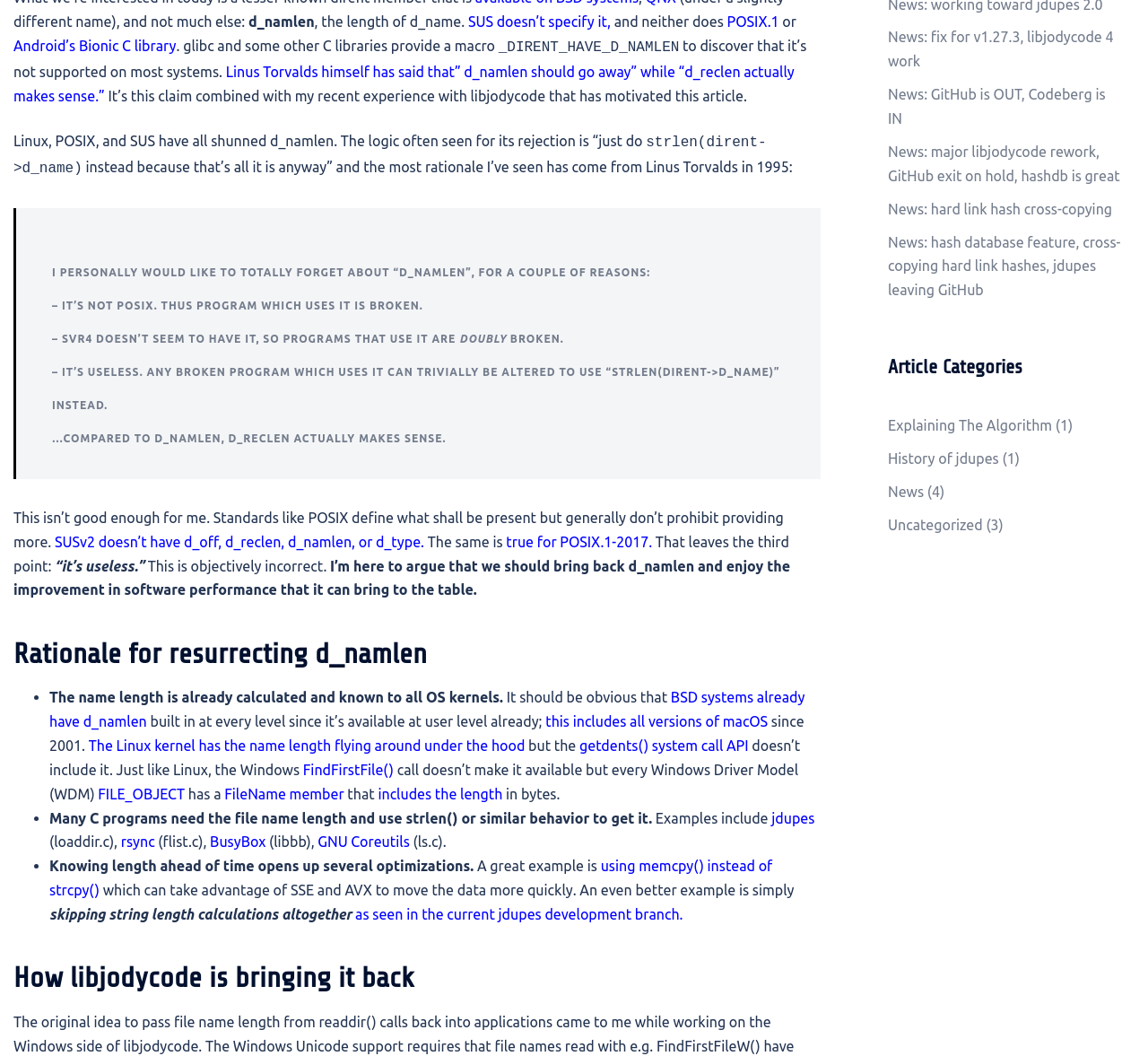Identify the bounding box coordinates for the UI element described as follows: News: hard link hash cross-copying. Use the format (top-left x, top-left y, bottom-right x, bottom-right y) and ensure all values are floating point numbers between 0 and 1.

[0.773, 0.19, 0.969, 0.205]